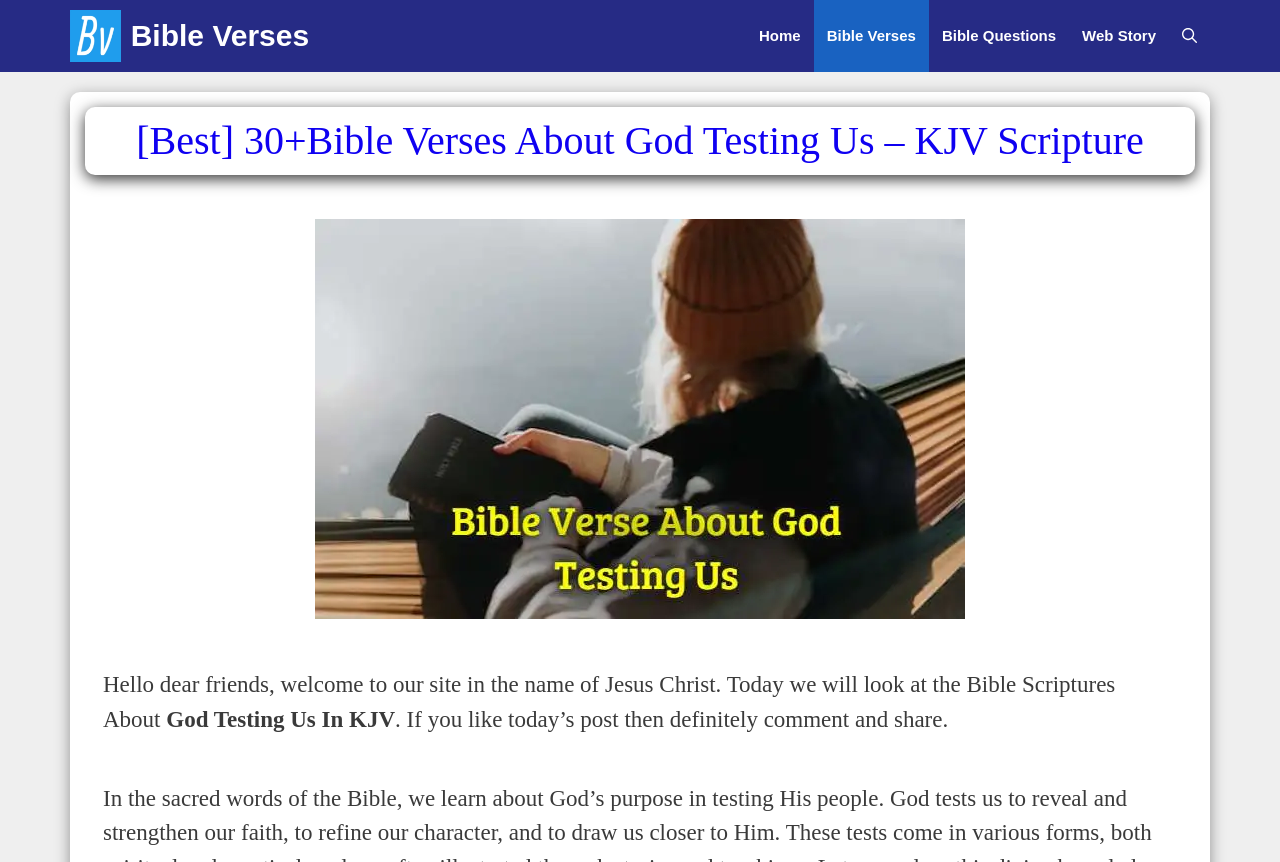Analyze the image and give a detailed response to the question:
What is the tone of the webpage?

The tone of the webpage appears to be friendly and welcoming, as evidenced by the greeting 'Hello dear friends' and the invitation to engage with the content by commenting and sharing.